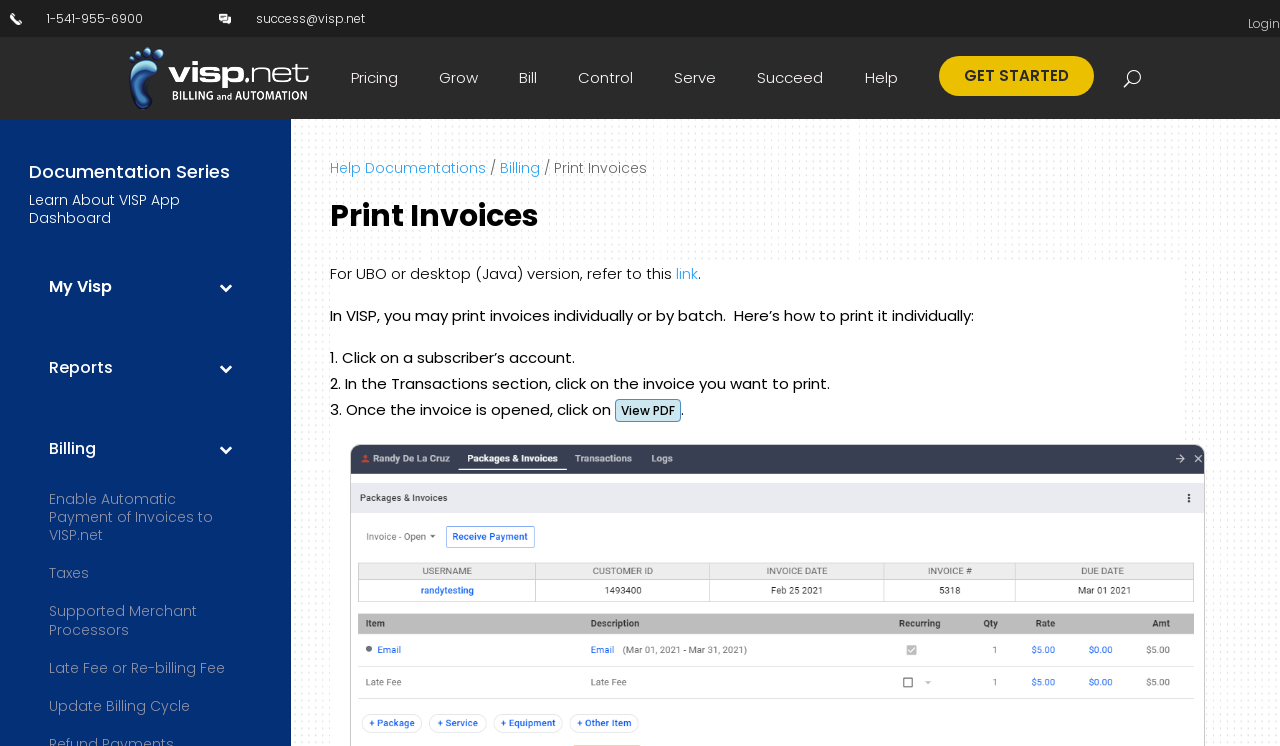Locate the bounding box of the UI element based on this description: "alt="Visp.net - ISP Billing System"". Provide four float numbers between 0 and 1 as [left, top, right, bottom].

[0.101, 0.063, 0.241, 0.147]